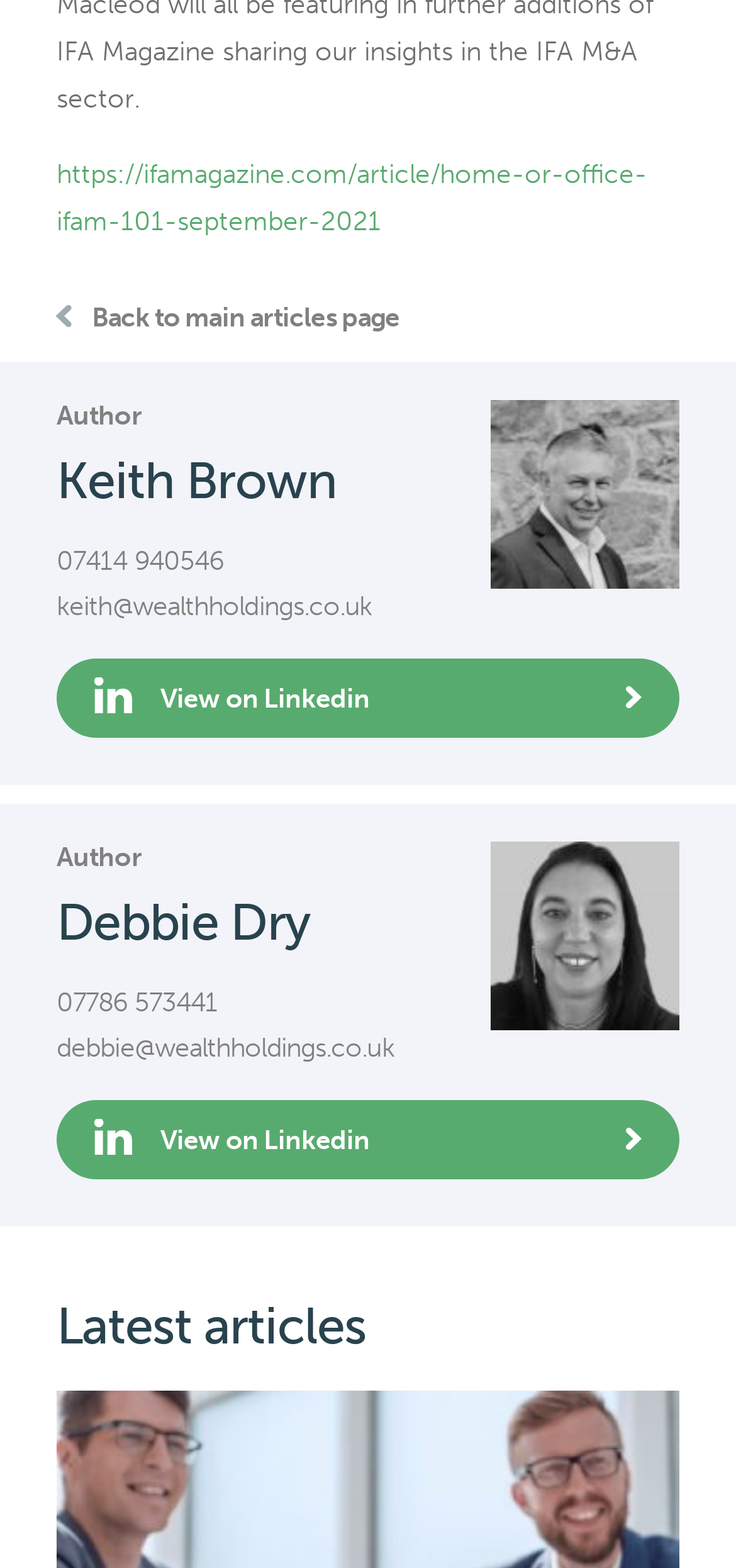Find the bounding box coordinates of the clickable area that will achieve the following instruction: "Go back to main articles page".

[0.077, 0.192, 0.543, 0.213]